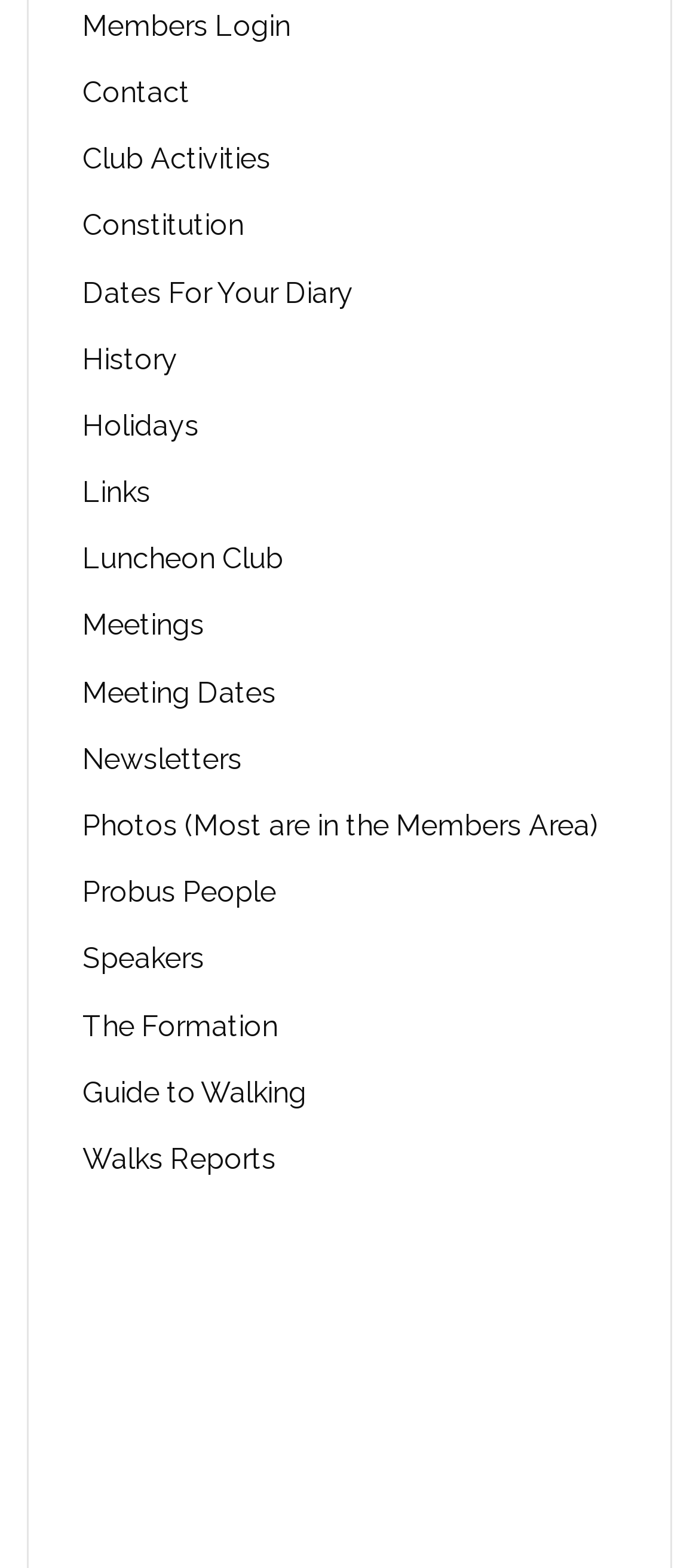Identify the bounding box coordinates for the element you need to click to achieve the following task: "Read Newsletters". Provide the bounding box coordinates as four float numbers between 0 and 1, in the form [left, top, right, bottom].

[0.118, 0.473, 0.346, 0.495]